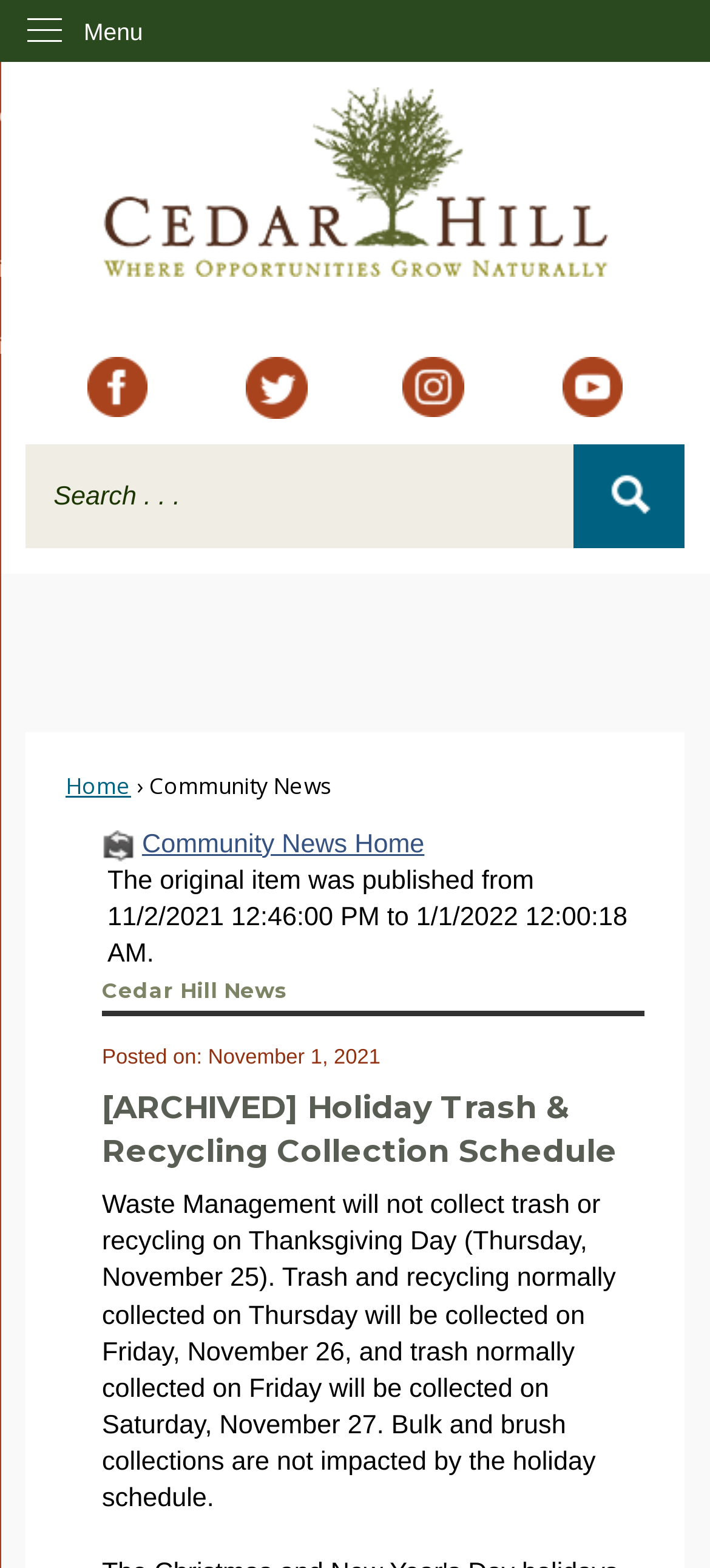What type of news is featured on this webpage?
Based on the visual details in the image, please answer the question thoroughly.

The webpage has a heading 'Community News' and a link 'Community News Home', indicating that it features news related to the community.